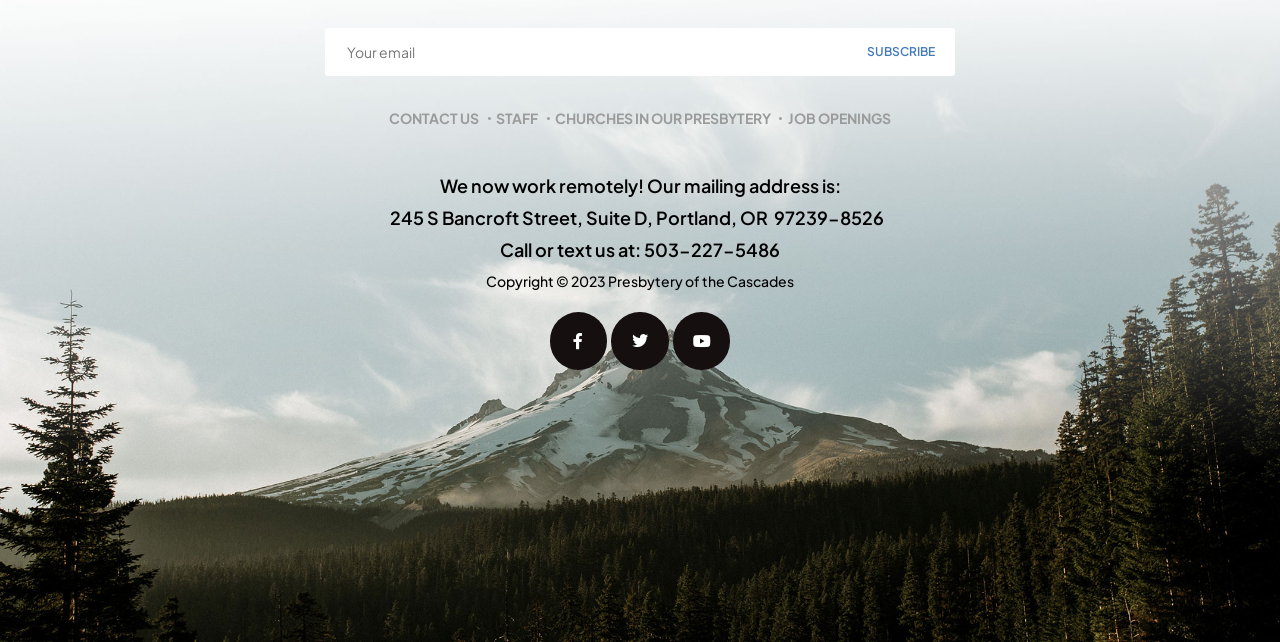Determine the bounding box coordinates for the clickable element to execute this instruction: "Contact us". Provide the coordinates as four float numbers between 0 and 1, i.e., [left, top, right, bottom].

[0.304, 0.165, 0.375, 0.203]